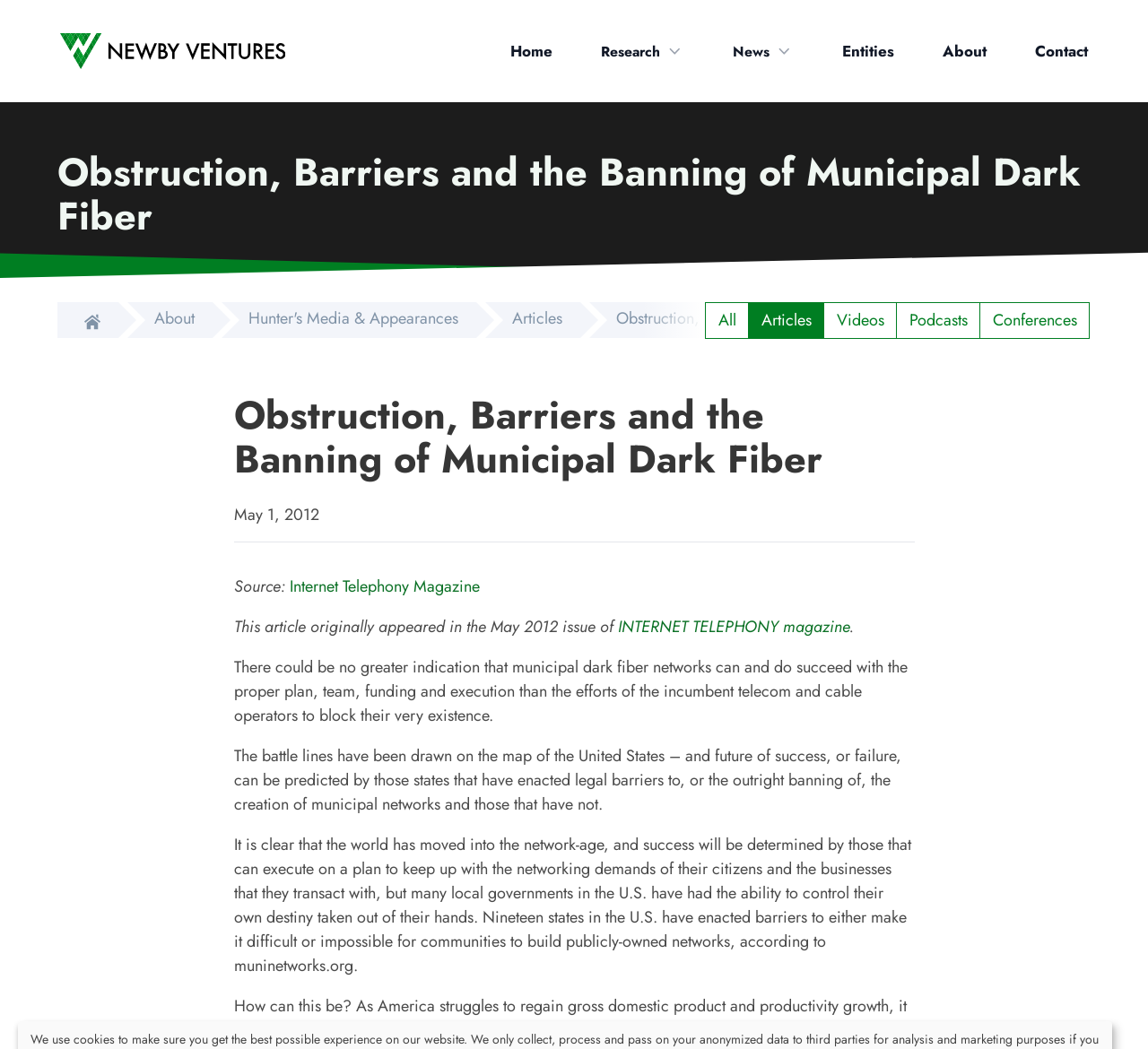Please predict the bounding box coordinates of the element's region where a click is necessary to complete the following instruction: "Click on the 'Home' link". The coordinates should be represented by four float numbers between 0 and 1, i.e., [left, top, right, bottom].

[0.445, 0.037, 0.481, 0.06]